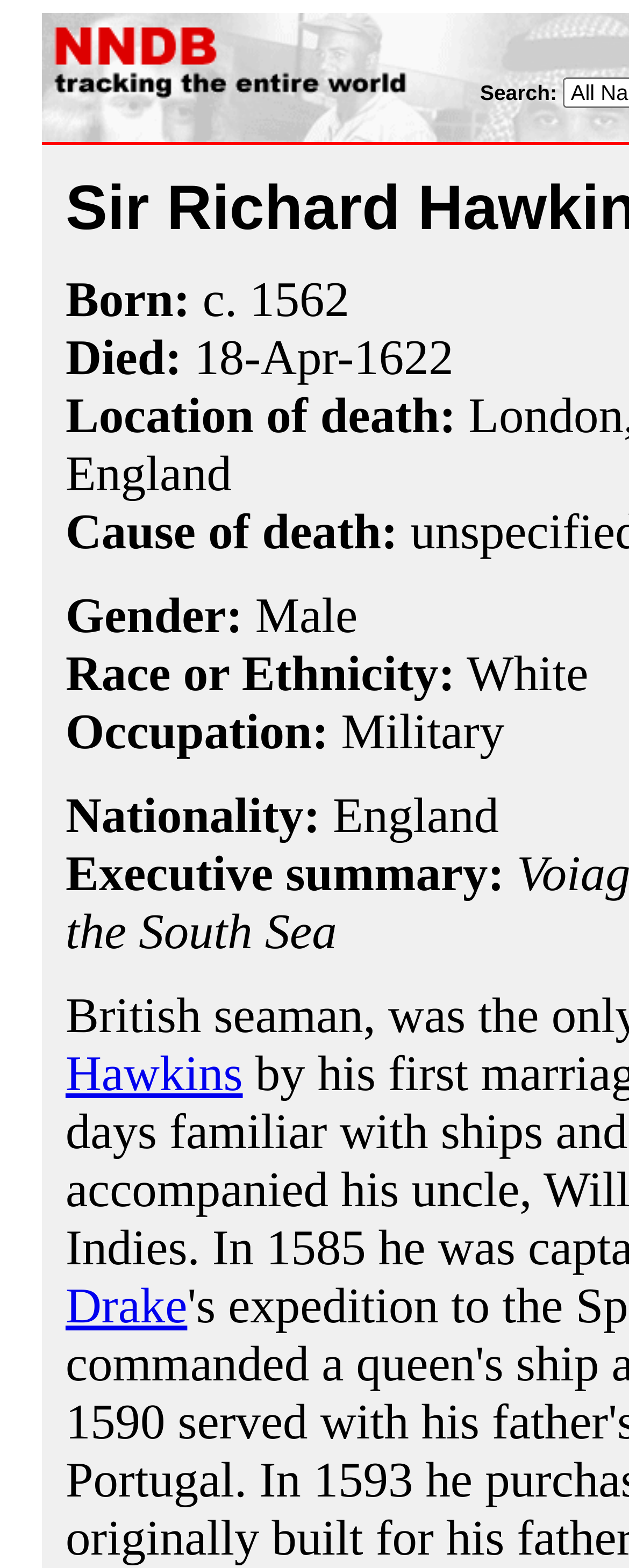Answer this question in one word or a short phrase: What is Sir Richard Hawkins' occupation?

Military